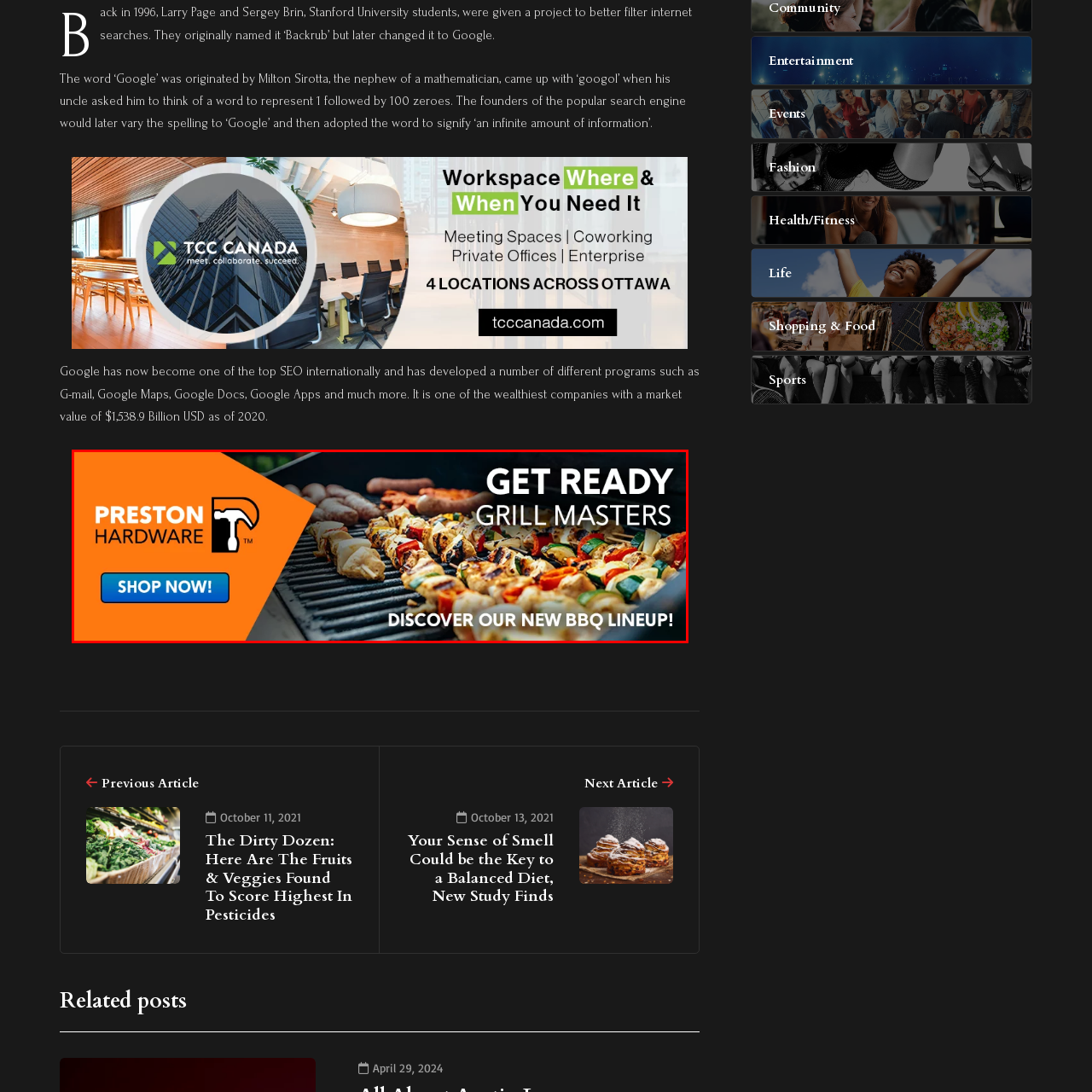Carefully examine the image inside the red box and generate a detailed caption for it.

The image features a vibrant and inviting scene of barbecue grilling. In the foreground, skewers of colorful vegetables and pieces of seasoned meat are sizzling on a grill, showcasing a delicious assortment that highlights the joys of outdoor cooking. The background hints at a lively grilling atmosphere, likely filled with the sounds and aromas of a backyard gathering. Accompanying the image is bold, eye-catching text that reads "GET READY," appealing directly to grill masters and barbecue enthusiasts. The brand name "PRESTON HARDWARE" is prominently displayed, indicating a focus on quality grilling tools and accessories, while a call to action, "SHOP NOW," encourages viewers to explore their new BBQ lineup. This captivating combination of visual and textual elements is designed to entice customers to elevate their grilling experience with PRESTON HARDWARE products.